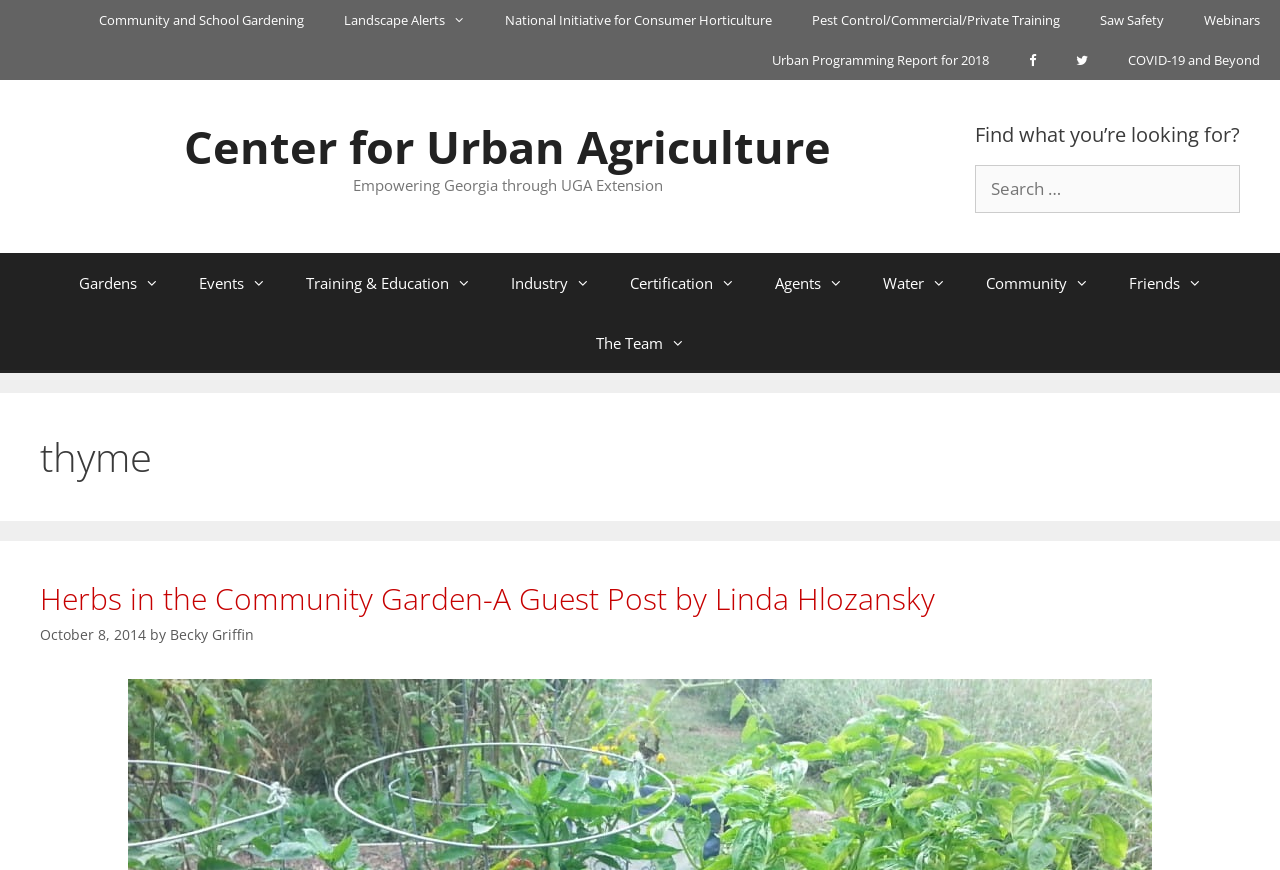Find the bounding box coordinates of the clickable region needed to perform the following instruction: "Read the article Herbs in the Community Garden-A Guest Post by Linda Hlozansky". The coordinates should be provided as four float numbers between 0 and 1, i.e., [left, top, right, bottom].

[0.031, 0.664, 0.73, 0.711]